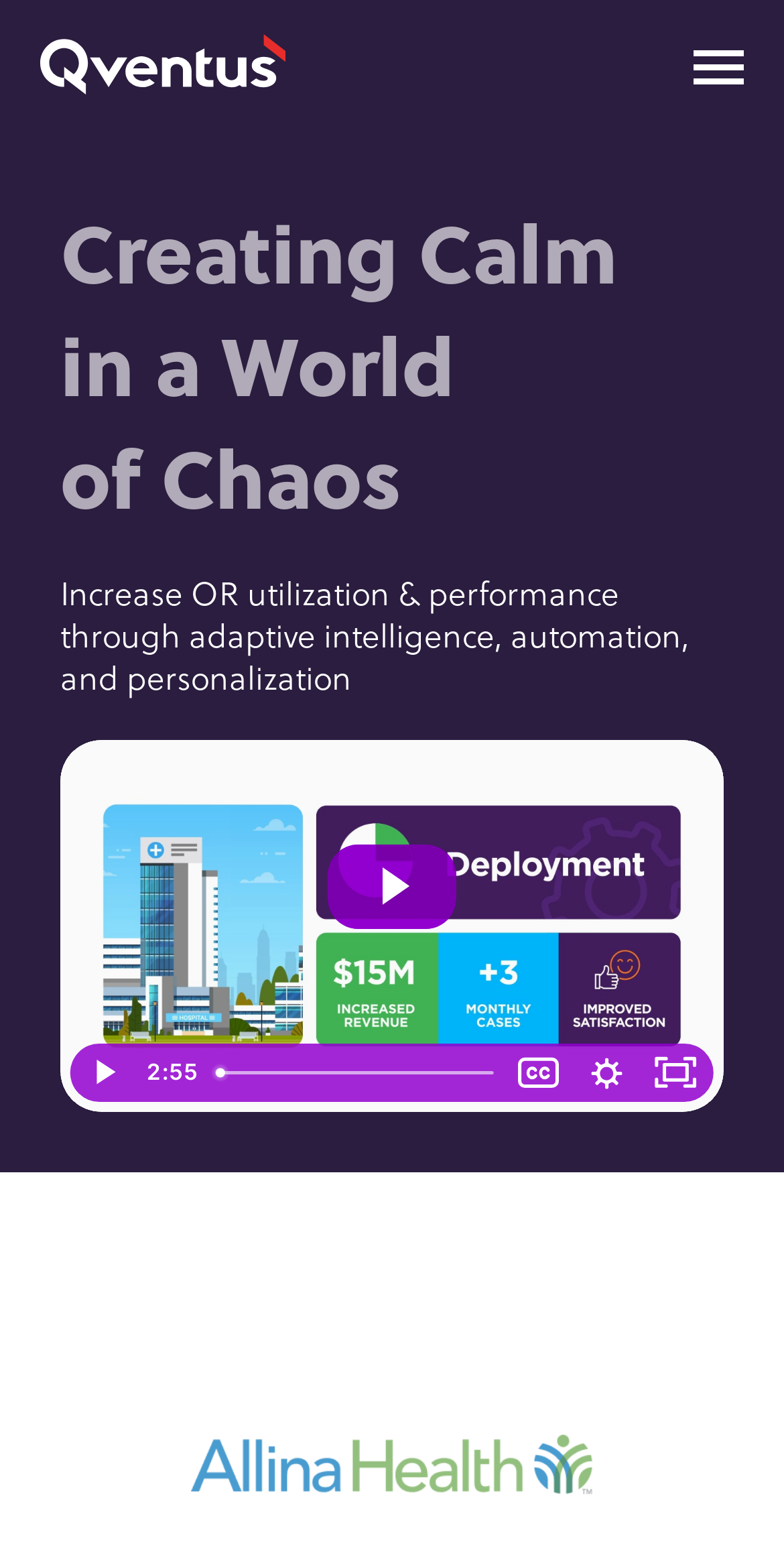Give an in-depth explanation of the webpage layout and content.

The webpage is about Healthcare Leaders and Qventus, Inc. At the top right corner, there is a "Toggle navigation" button. On the top left, there is a link to "Qventus Inc - Simplifying Healthcare Operations". 

Below the top section, there is a prominent heading "Creating Calm in a World of Chaos" that spans across the page. Underneath the heading, there are two lines of text: "Increase OR utilization & performance" and "through adaptive intelligence, automation, and personalization". 

To the right of the text, there is a video with a thumbnail, which takes up a significant portion of the page. The video has a play button and a video duration of 2 minutes and 55 seconds displayed below it. There are also buttons to show captions and settings menus, as well as a button to enter full screen mode.